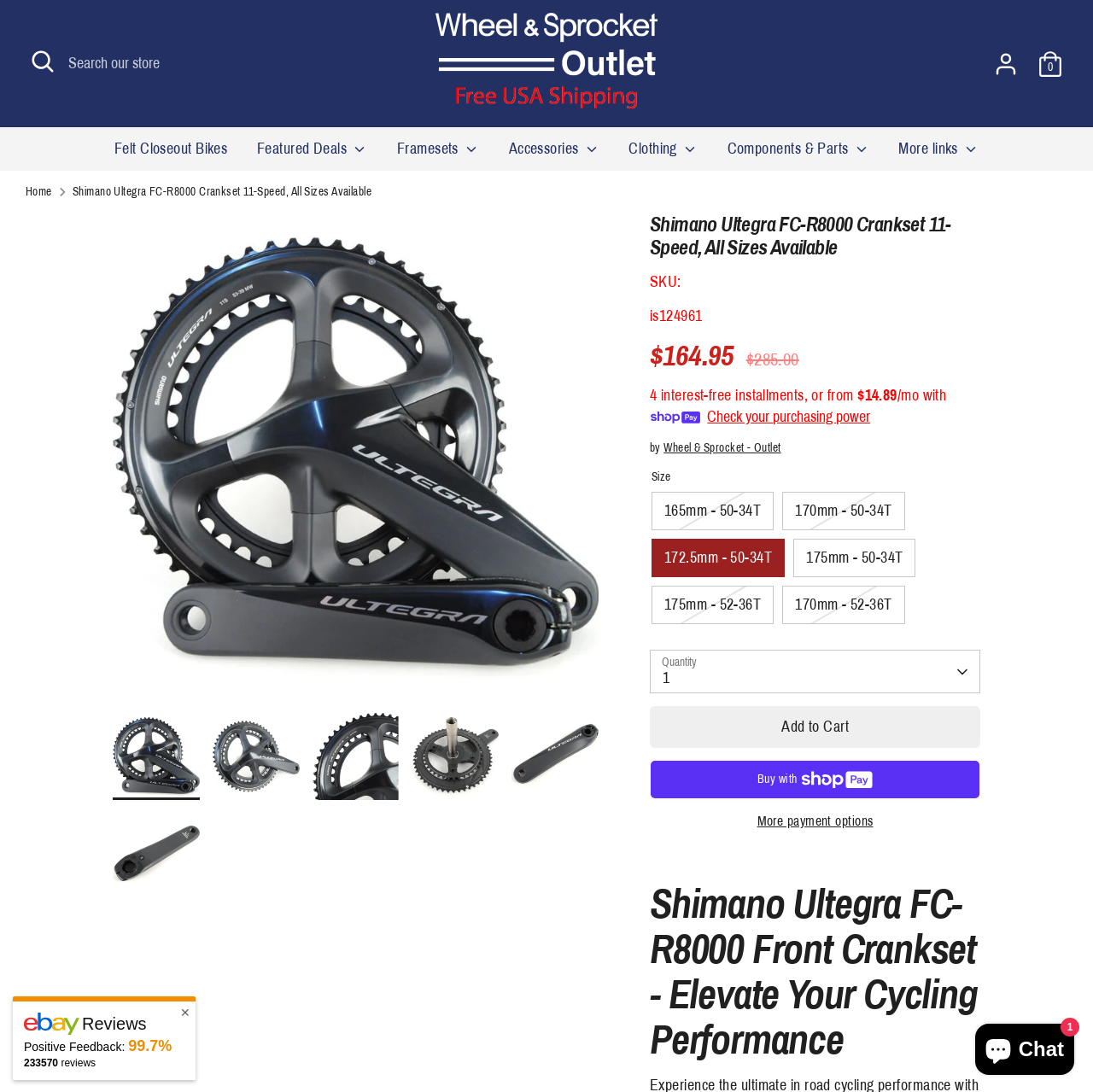Please identify the bounding box coordinates of the element's region that should be clicked to execute the following instruction: "Search our store". The bounding box coordinates must be four float numbers between 0 and 1, i.e., [left, top, right, bottom].

[0.023, 0.041, 0.398, 0.076]